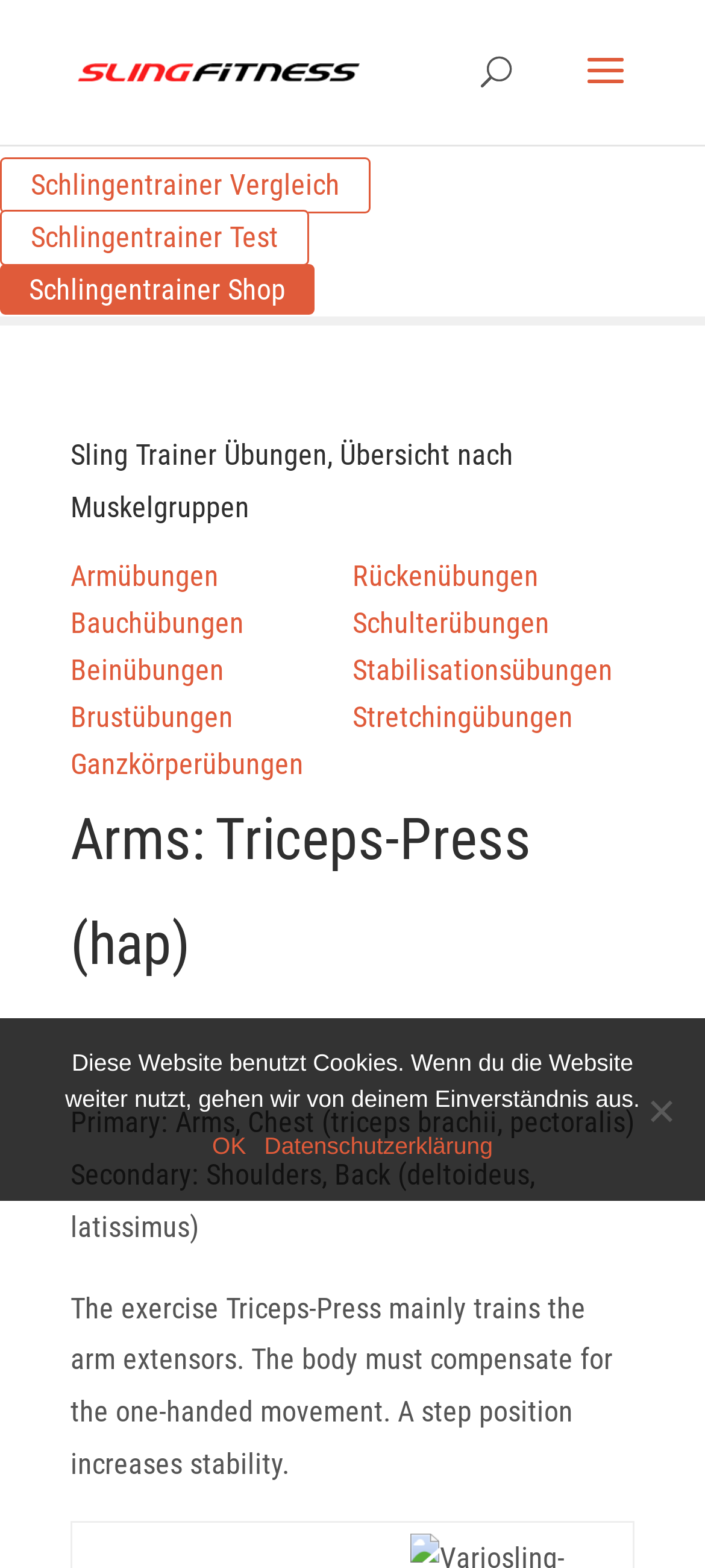Find the bounding box coordinates for the area you need to click to carry out the instruction: "View arm exercises". The coordinates should be four float numbers between 0 and 1, indicated as [left, top, right, bottom].

[0.1, 0.356, 0.31, 0.378]